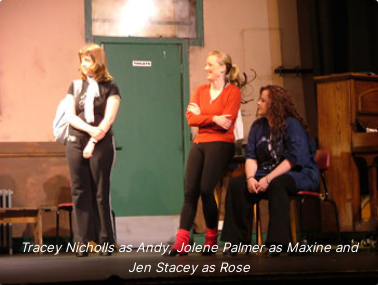Answer the question with a brief word or phrase:
What is the color of Jolene Palmer's sweater?

red